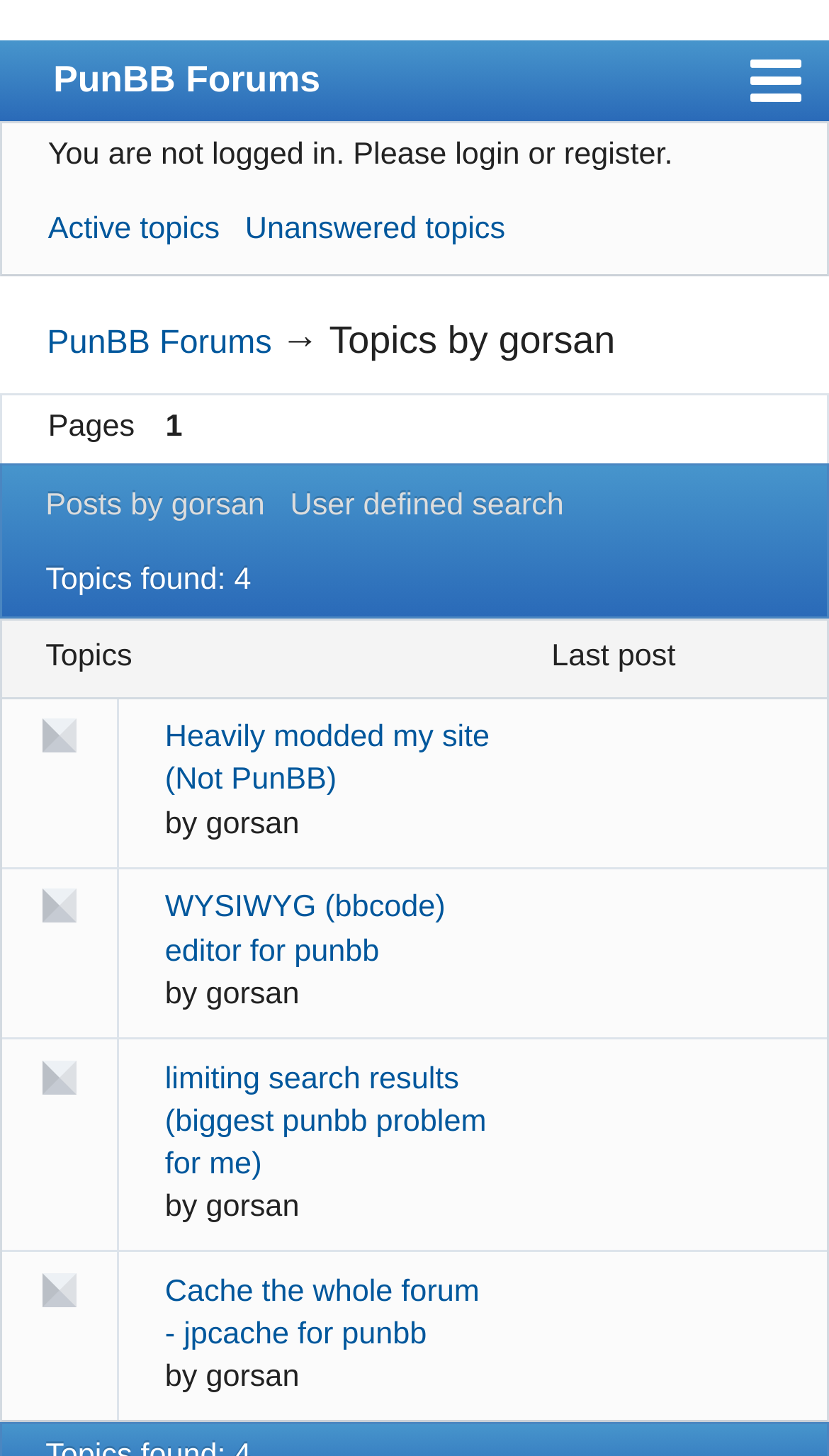Please find the bounding box coordinates of the clickable region needed to complete the following instruction: "Click on the 'Active topics' link". The bounding box coordinates must consist of four float numbers between 0 and 1, i.e., [left, top, right, bottom].

[0.058, 0.147, 0.265, 0.17]